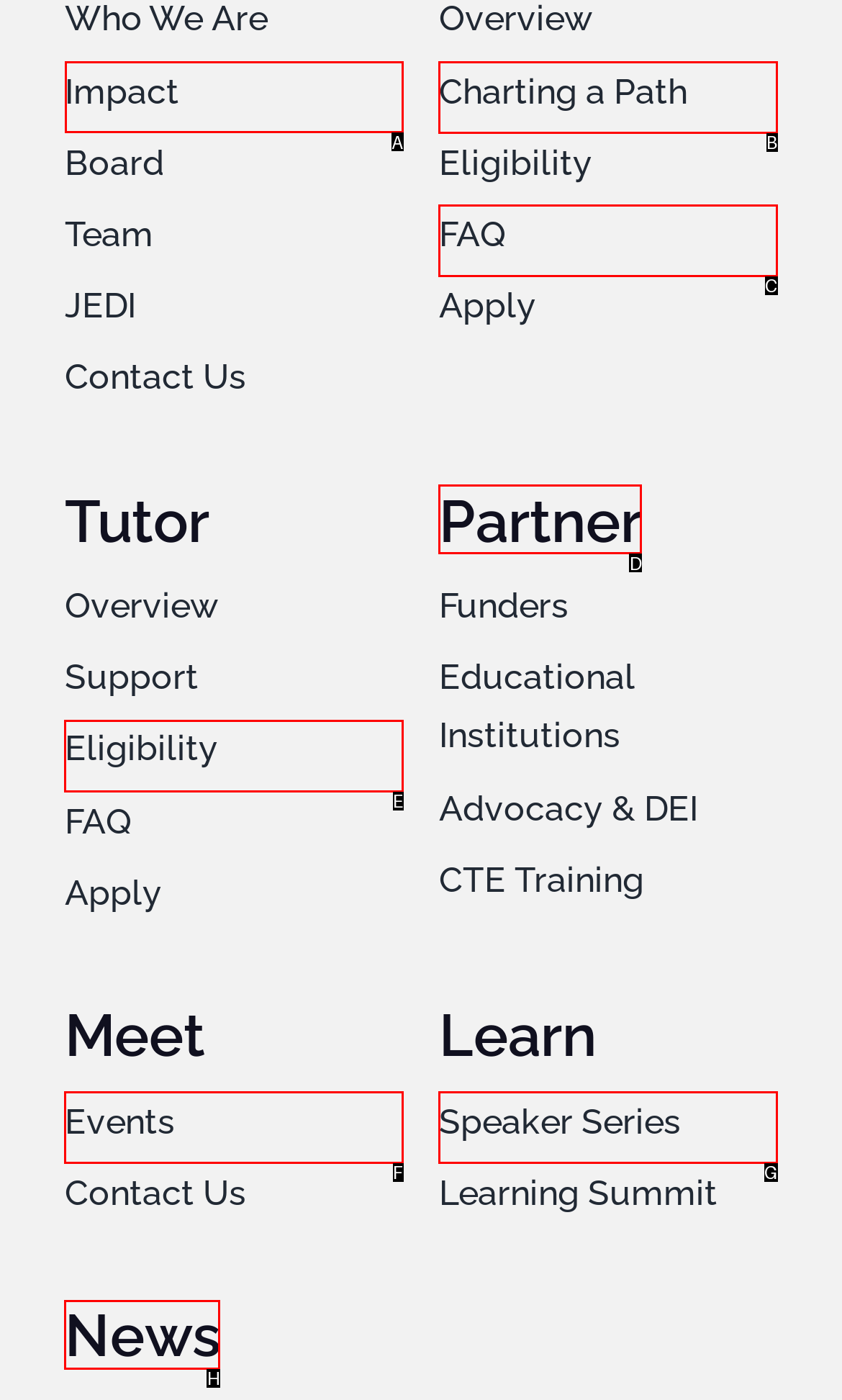Out of the given choices, which letter corresponds to the UI element required to Click on the 'Impact' link? Answer with the letter.

A